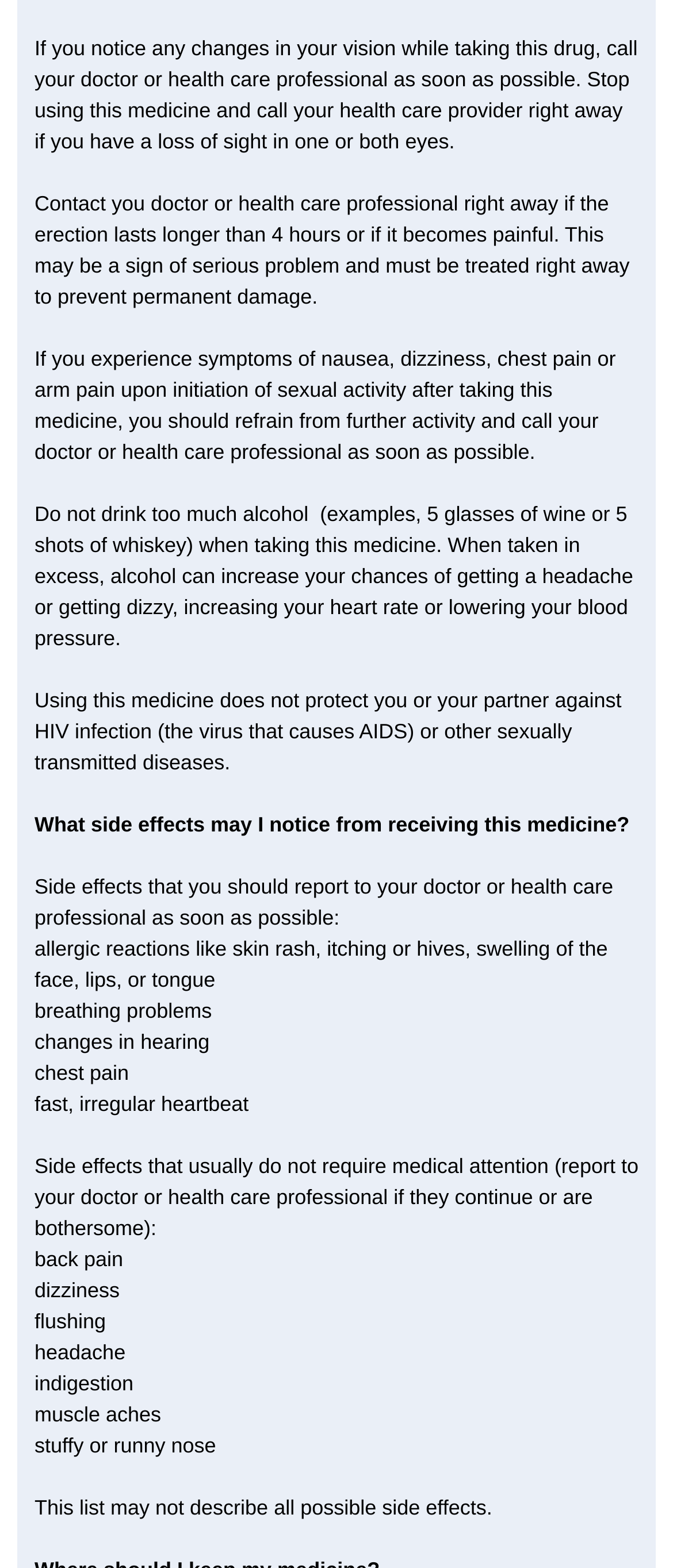What are the available links at the bottom of the page?
Can you give a detailed and elaborate answer to the question?

By examining the link elements at the bottom of the page, I can see that there are several links available, including 'Contact us', 'Policy', 'FAQ', 'Testimonials', 'Bestsellers', and 'About us'.